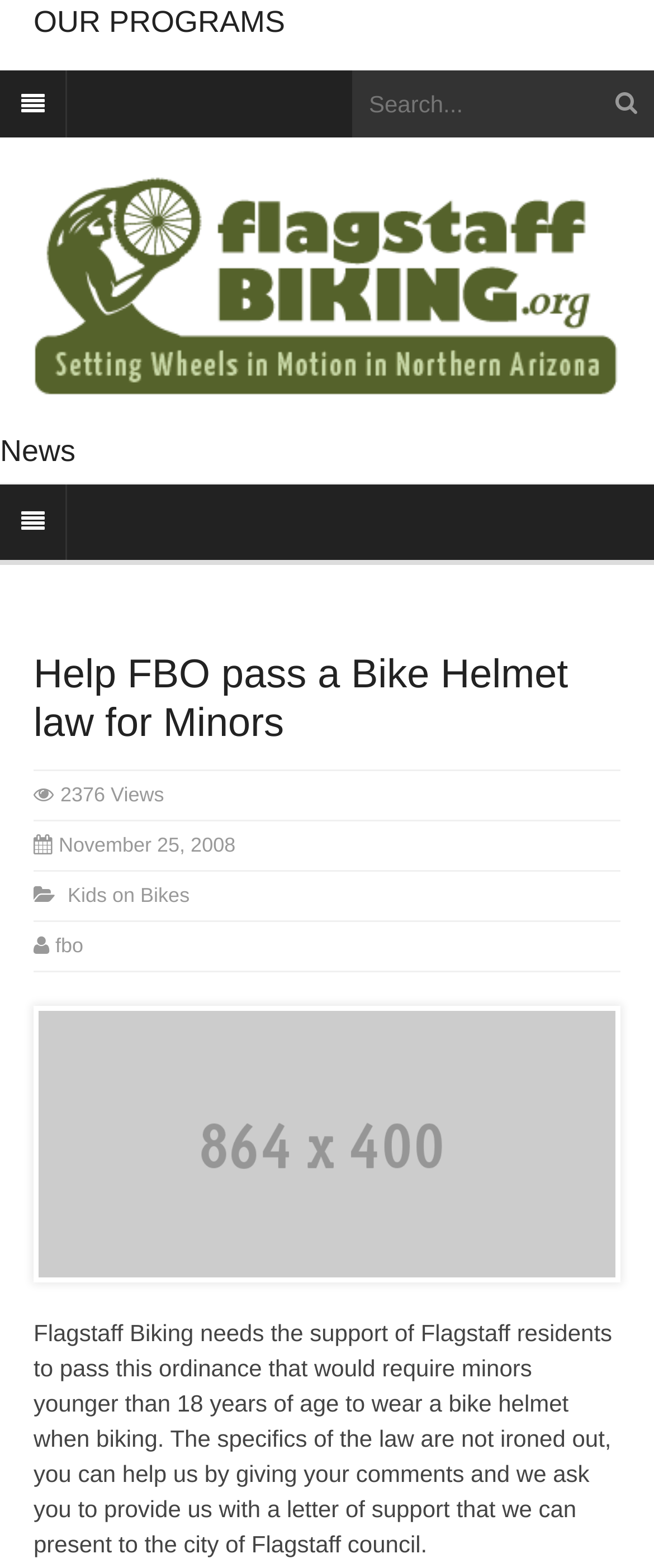What is the topic of the article?
Using the visual information from the image, give a one-word or short-phrase answer.

Bike Helmet law for Minors